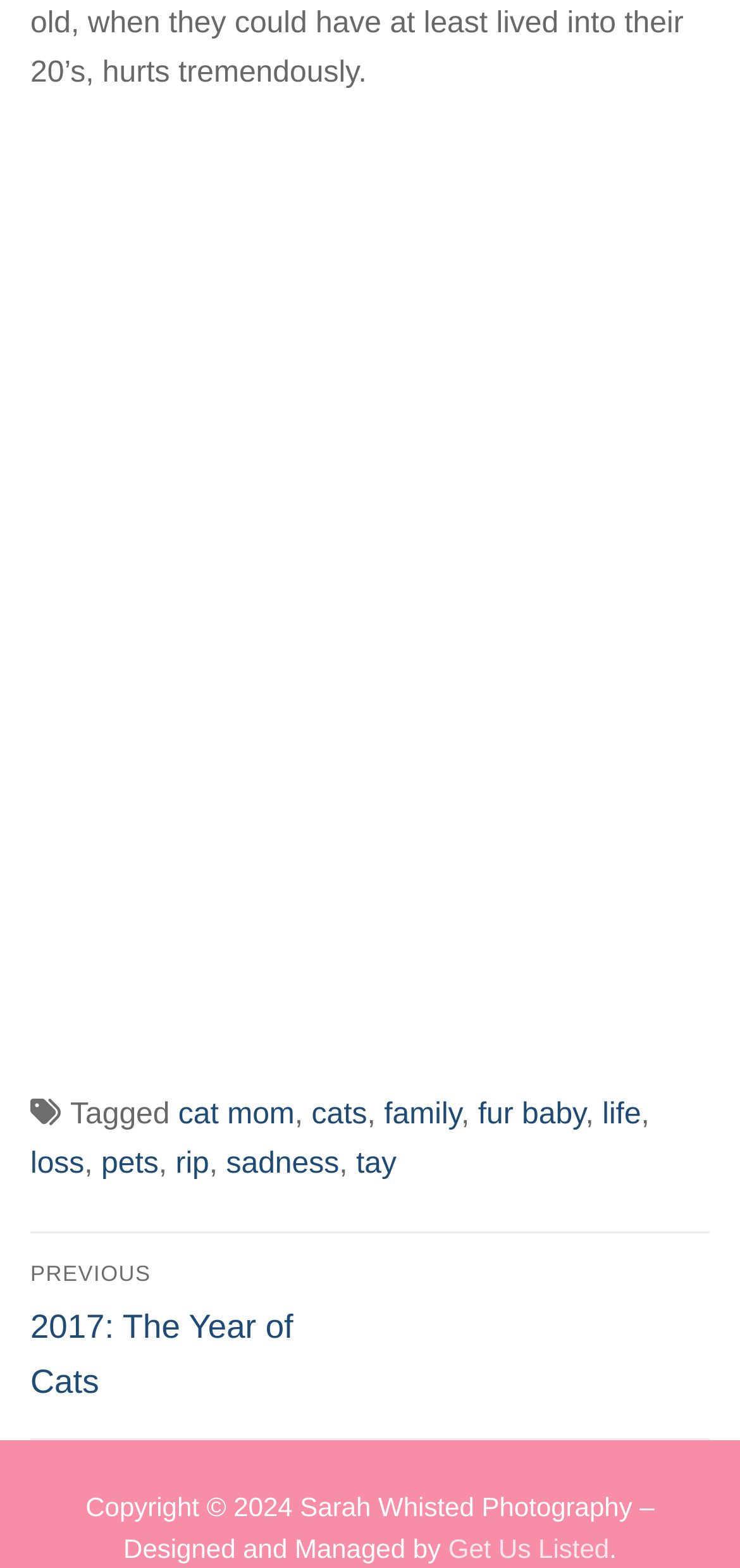Could you determine the bounding box coordinates of the clickable element to complete the instruction: "view post tagged with cat mom"? Provide the coordinates as four float numbers between 0 and 1, i.e., [left, top, right, bottom].

[0.241, 0.7, 0.398, 0.721]